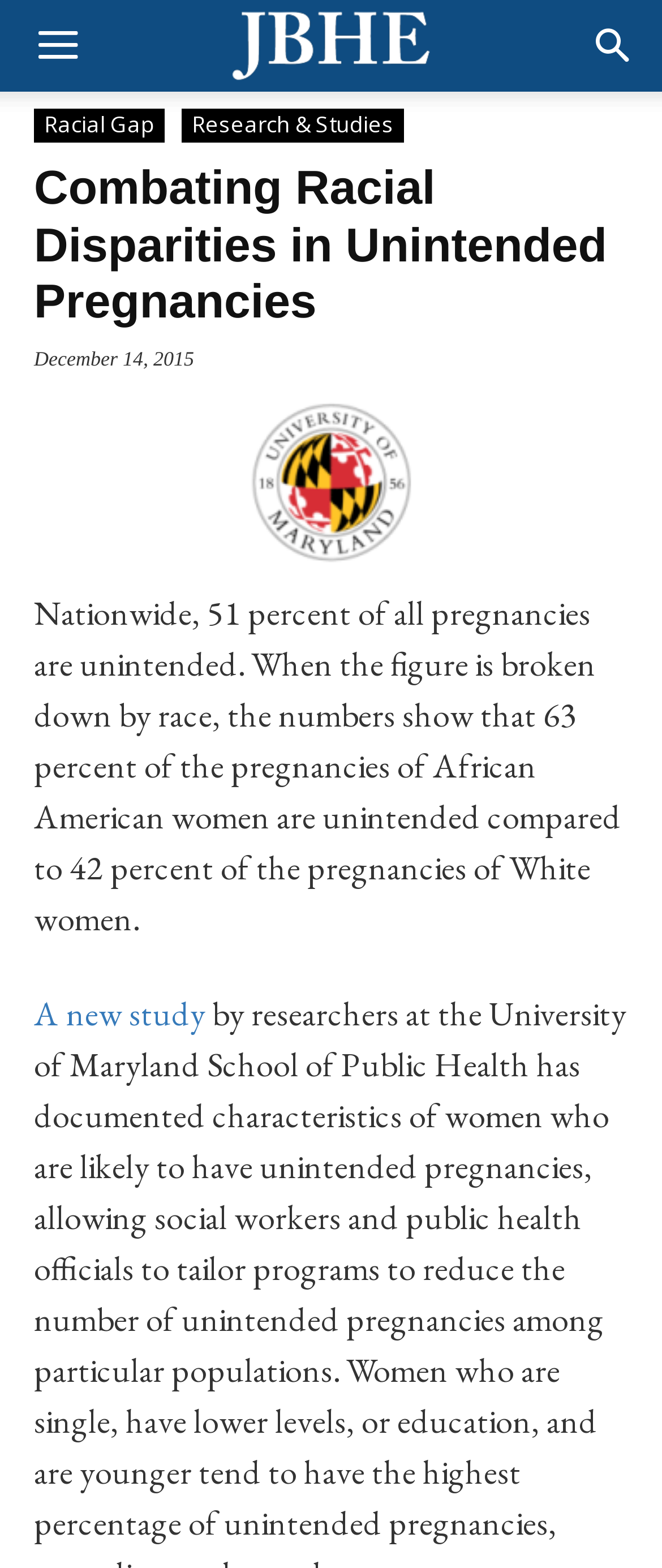How many links are there in the top navigation bar?
Provide a comprehensive and detailed answer to the question.

I found this answer by looking at the link elements in the top navigation bar. There are three links: 'Search', 'Racial Gap', and 'Research & Studies'.